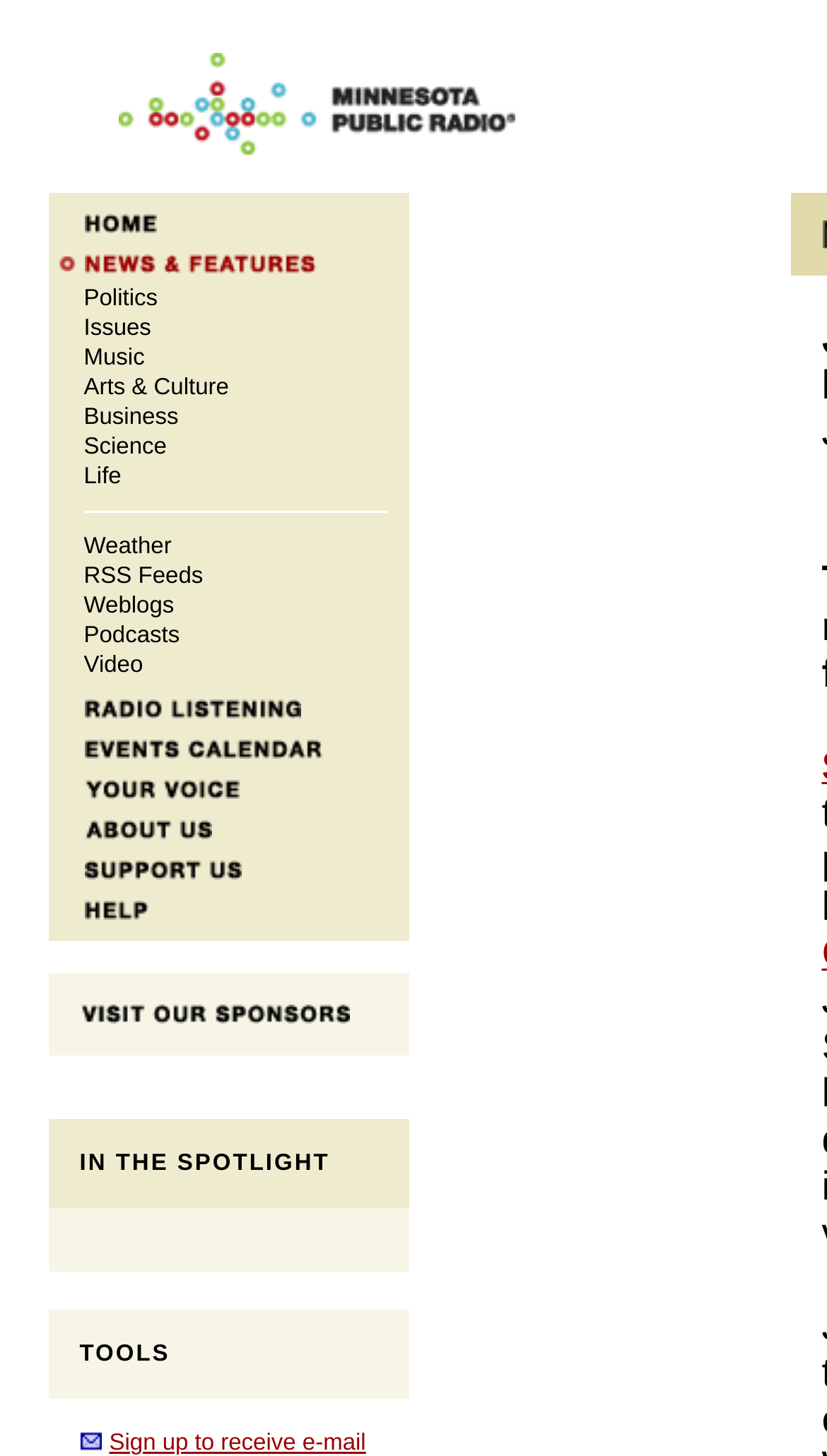Create a detailed narrative describing the layout and content of the webpage.

The webpage is from Minnesota Public Radio, with a prominent link to the organization's homepage at the top left corner. Below this link, there is a horizontal navigation menu with 15 links, including "Home", "News & Features", "Politics", "Issues", "Music", "Arts & Culture", "Business", "Science", "Life", "Weather", "RSS Feeds", "Weblogs", "Podcasts", "Video", and "Radio Listening". Each of these links has a corresponding image.

To the right of the navigation menu, there is a section with a heading "IN THE SPOTLIGHT". Below this section, there is another section with a heading "TOOLS", which contains an image of a document.

At the bottom of the page, there is an image with the text "Visit Our Sponsors". The page also has links to "Events Calendar", "Your Voice", "About Us", "Support Us", and "Help", each with a corresponding image, arranged vertically on the left side of the page.